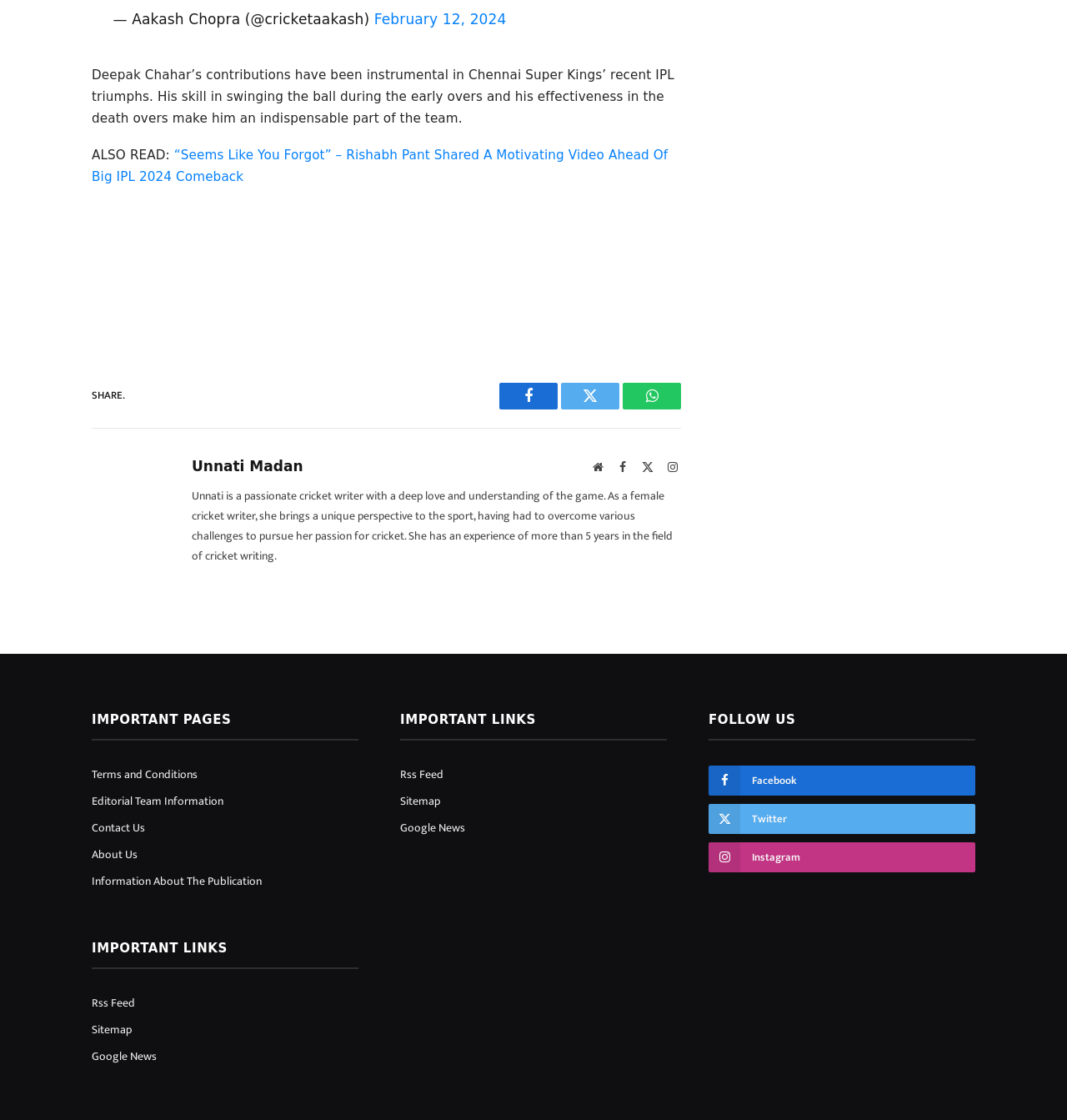Use a single word or phrase to answer this question: 
How many social media platforms are listed to follow?

3